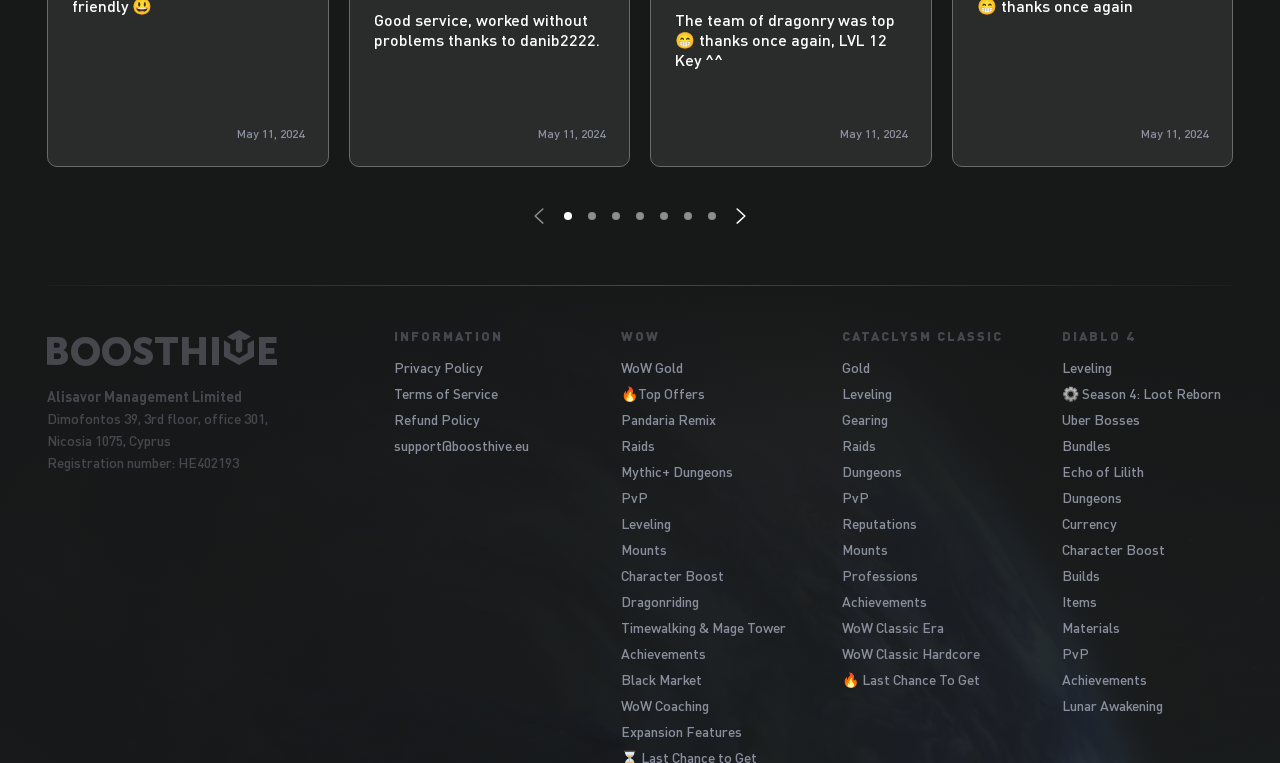Please specify the bounding box coordinates of the clickable region to carry out the following instruction: "Explore 'Diablo 4' leveling". The coordinates should be four float numbers between 0 and 1, in the format [left, top, right, bottom].

[0.83, 0.468, 0.963, 0.497]